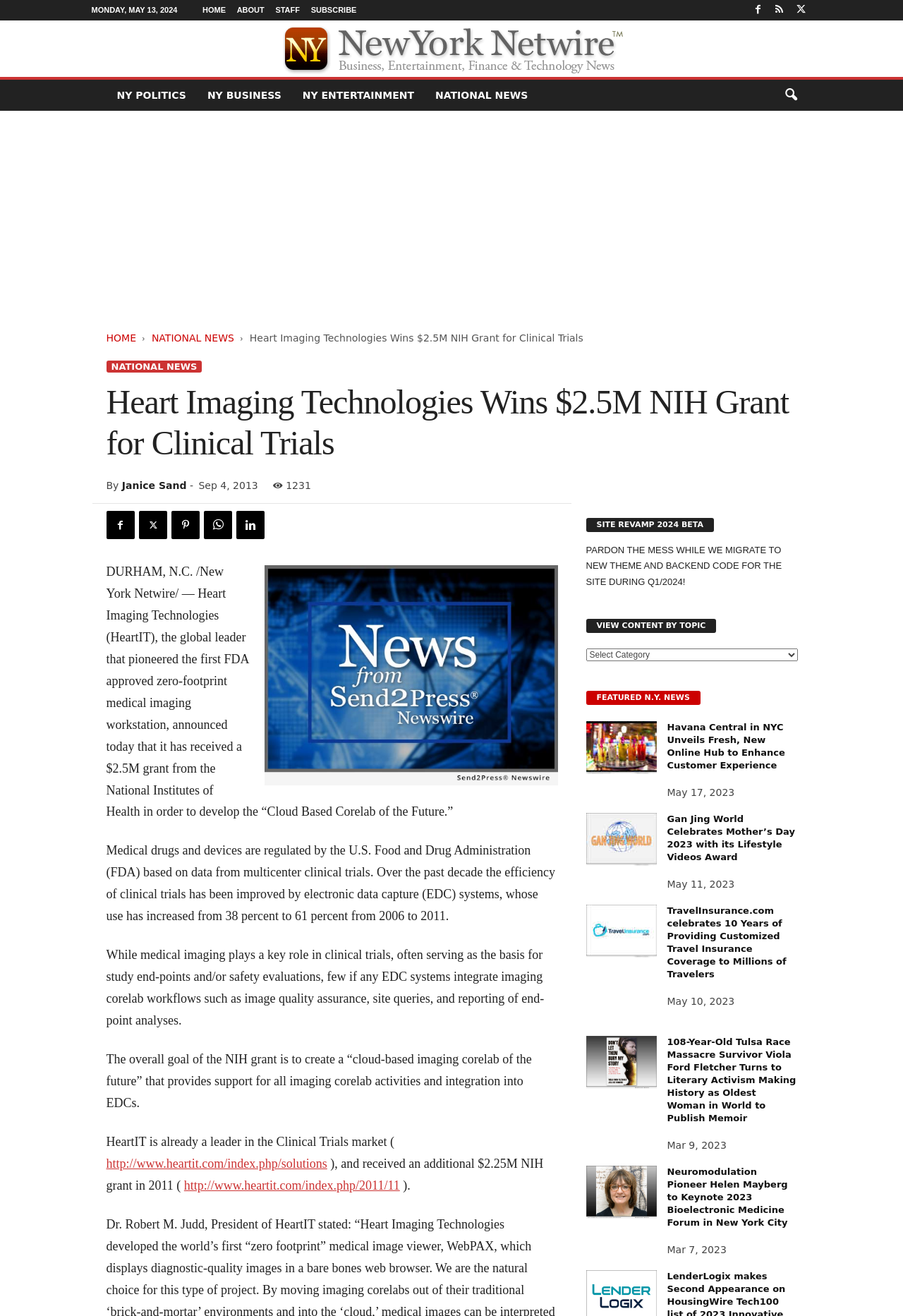Please provide a comprehensive response to the question below by analyzing the image: 
What is the topic of the article about Heart Imaging Technologies?

I read the article about Heart Imaging Technologies and found that it is about the company receiving a $2.5M NIH grant for clinical trials. The article discusses the company's role in medical imaging and its plans for the future.